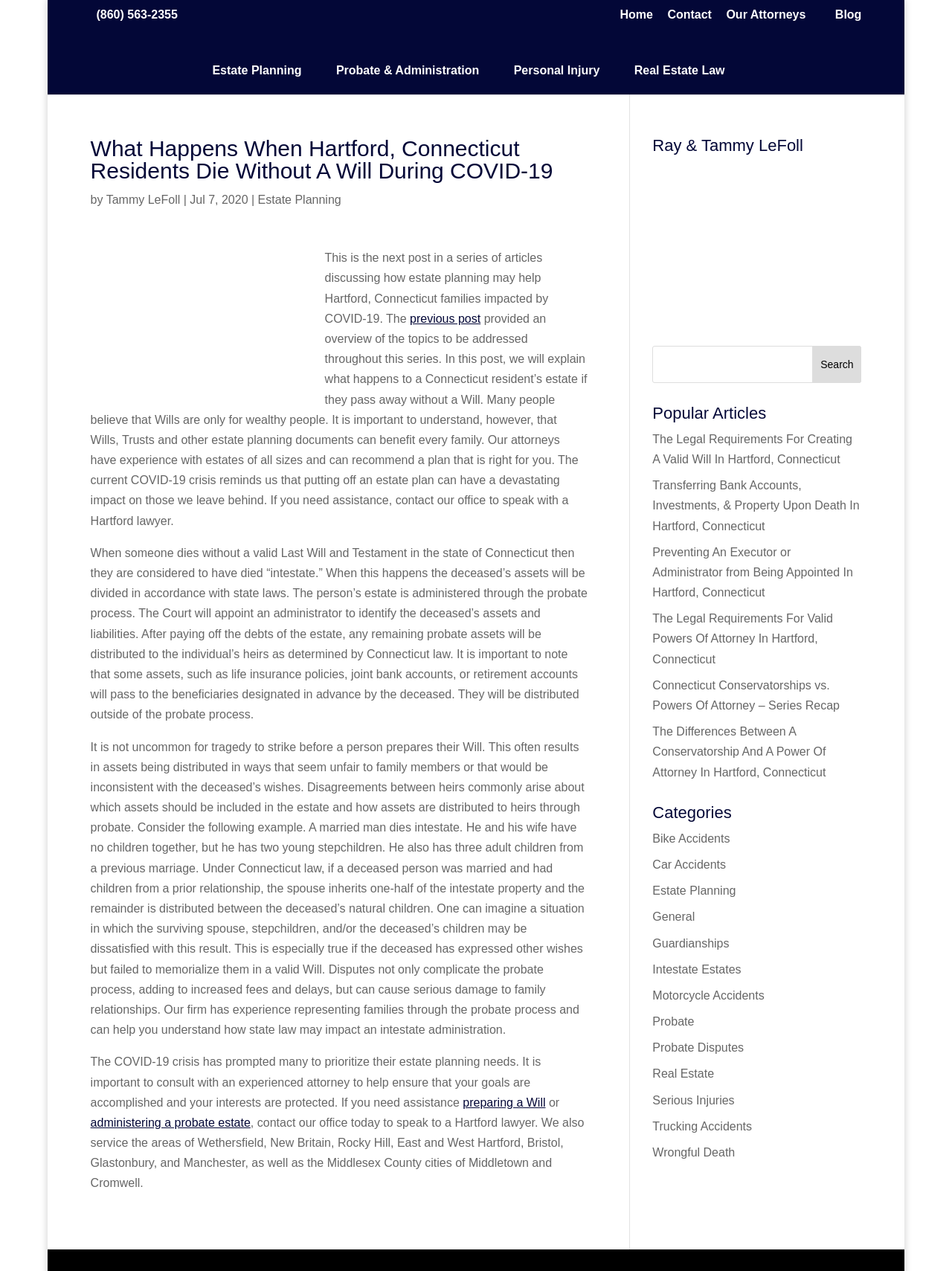What is the topic of the article on the webpage?
From the image, provide a succinct answer in one word or a short phrase.

Dying Without A Will & Covid-19